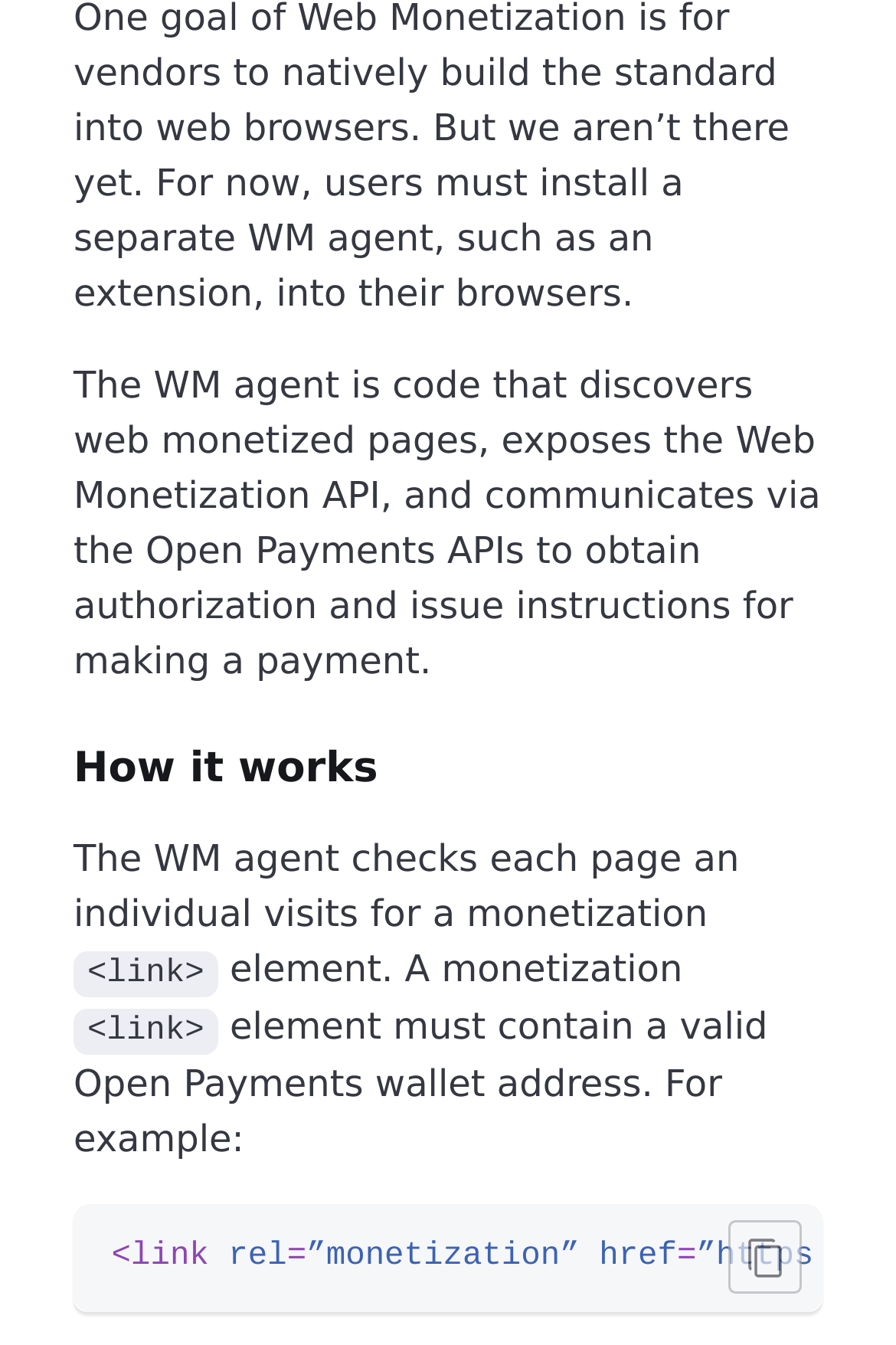What does the WM agent do?
Please respond to the question with as much detail as possible.

The WM agent is code that discovers web monetized pages, exposes the Web Monetization API, and communicates via the Open Payments APIs to obtain authorization and issue instructions for making a payment, as stated in the StaticText element with ID 263.